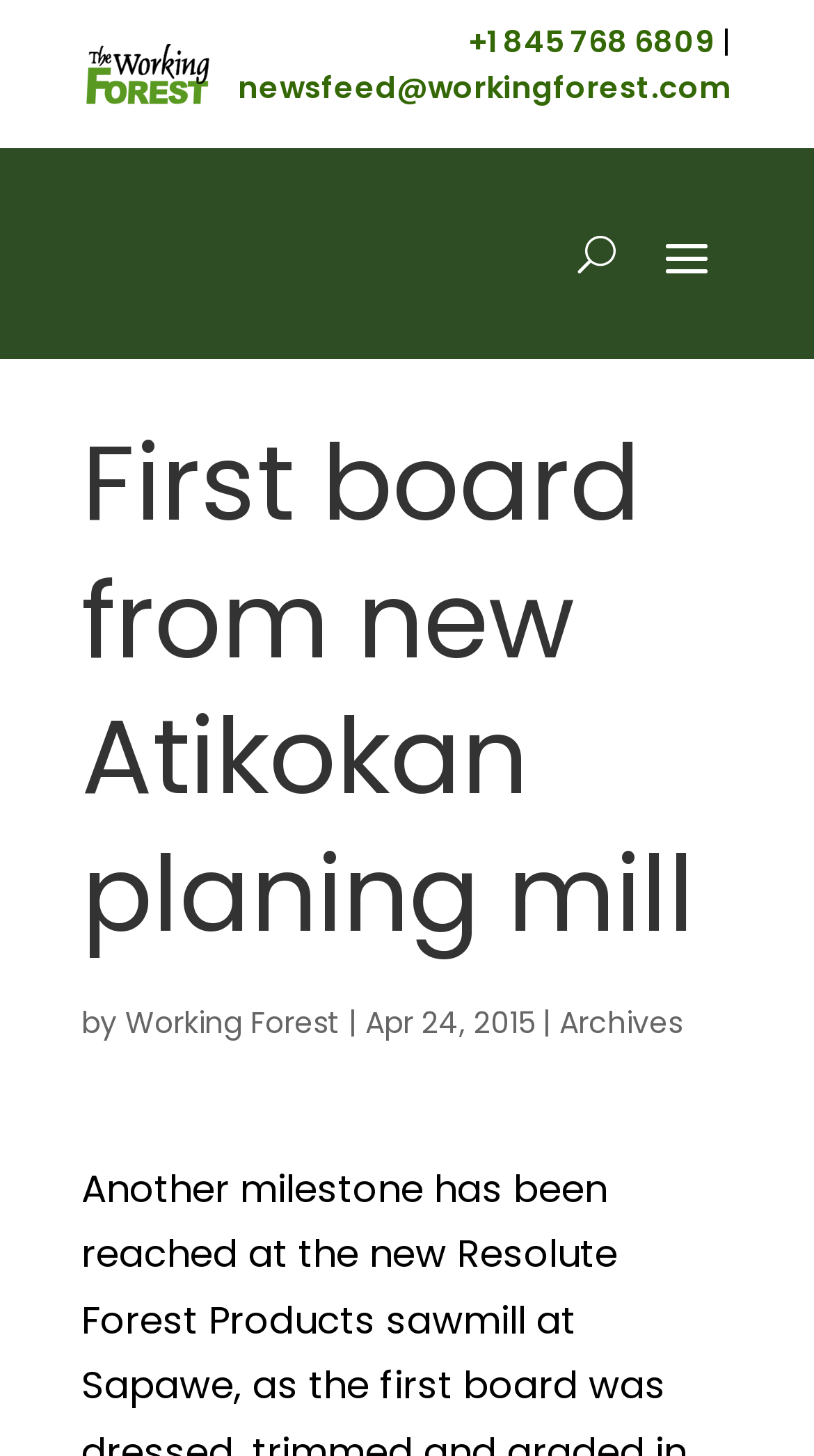Provide the bounding box coordinates of the HTML element this sentence describes: "newsfeed@workingforest.com".

[0.292, 0.045, 0.9, 0.074]